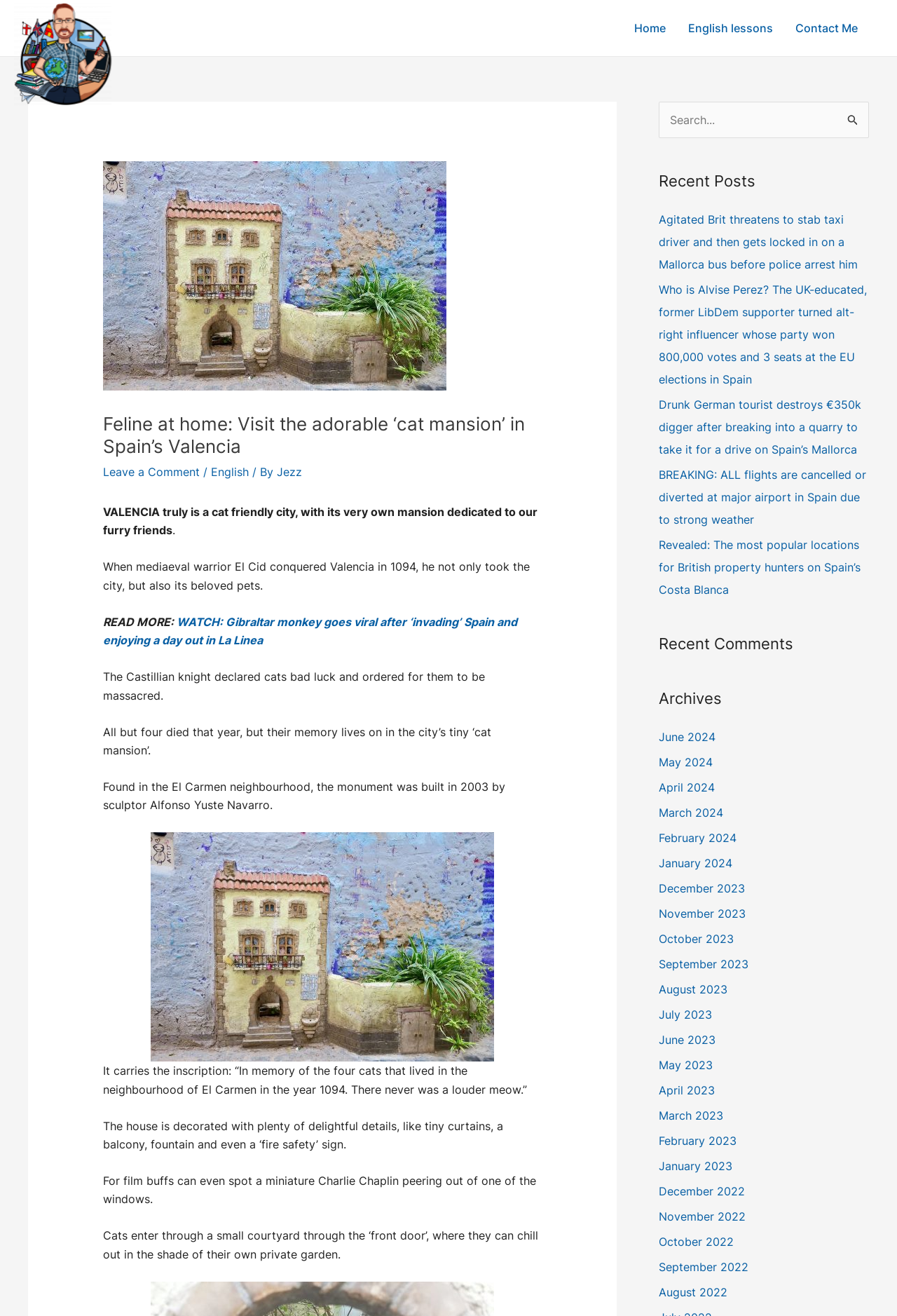What is the name of the city with a cat mansion?
Based on the image, answer the question with as much detail as possible.

The webpage is about a cat mansion in a city, and the text 'VALENCIA truly is a cat friendly city, with its very own mansion dedicated to our furry friends' indicates that the city is Valencia.